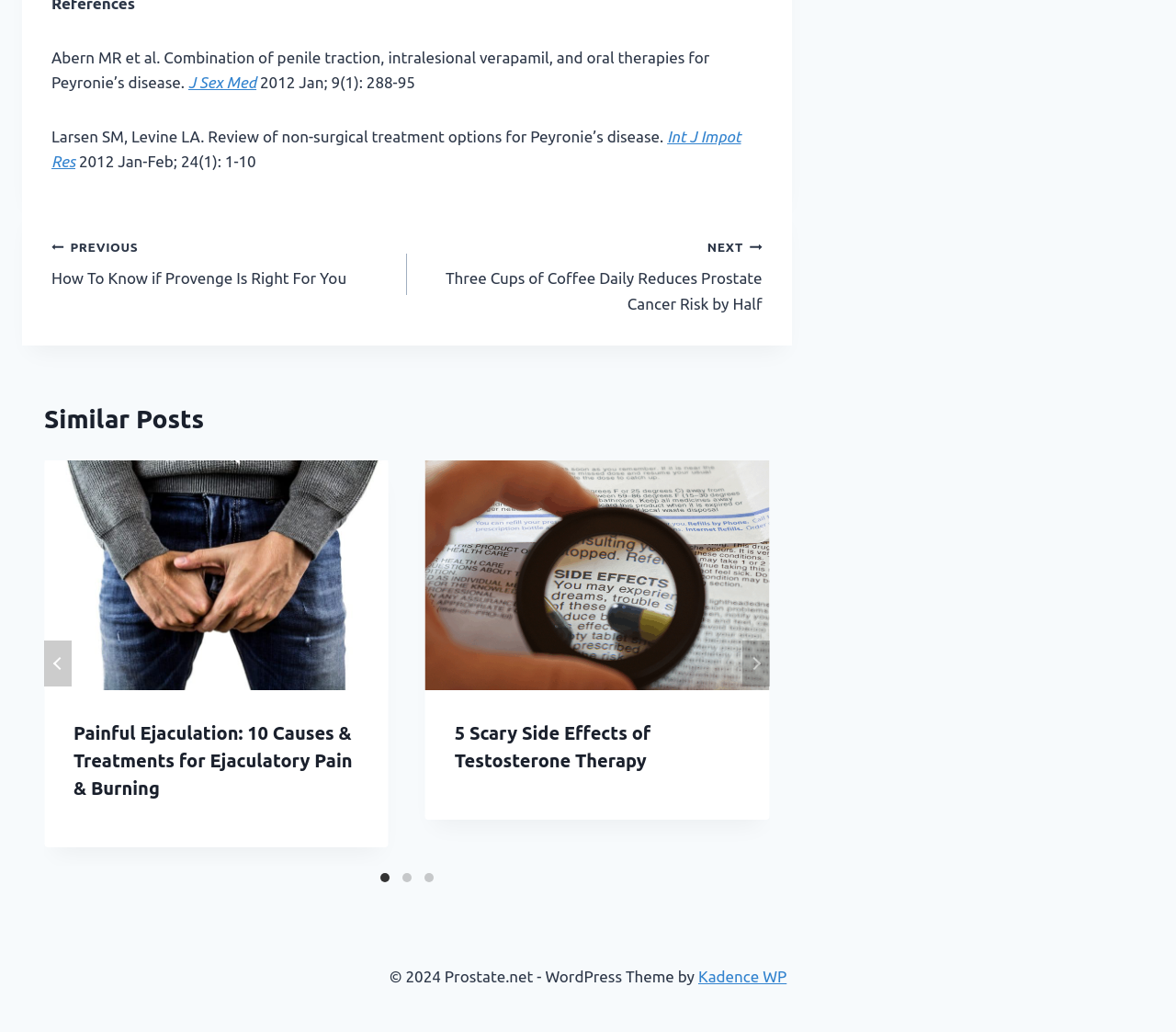How many similar posts are there?
Examine the image and give a concise answer in one word or a short phrase.

2